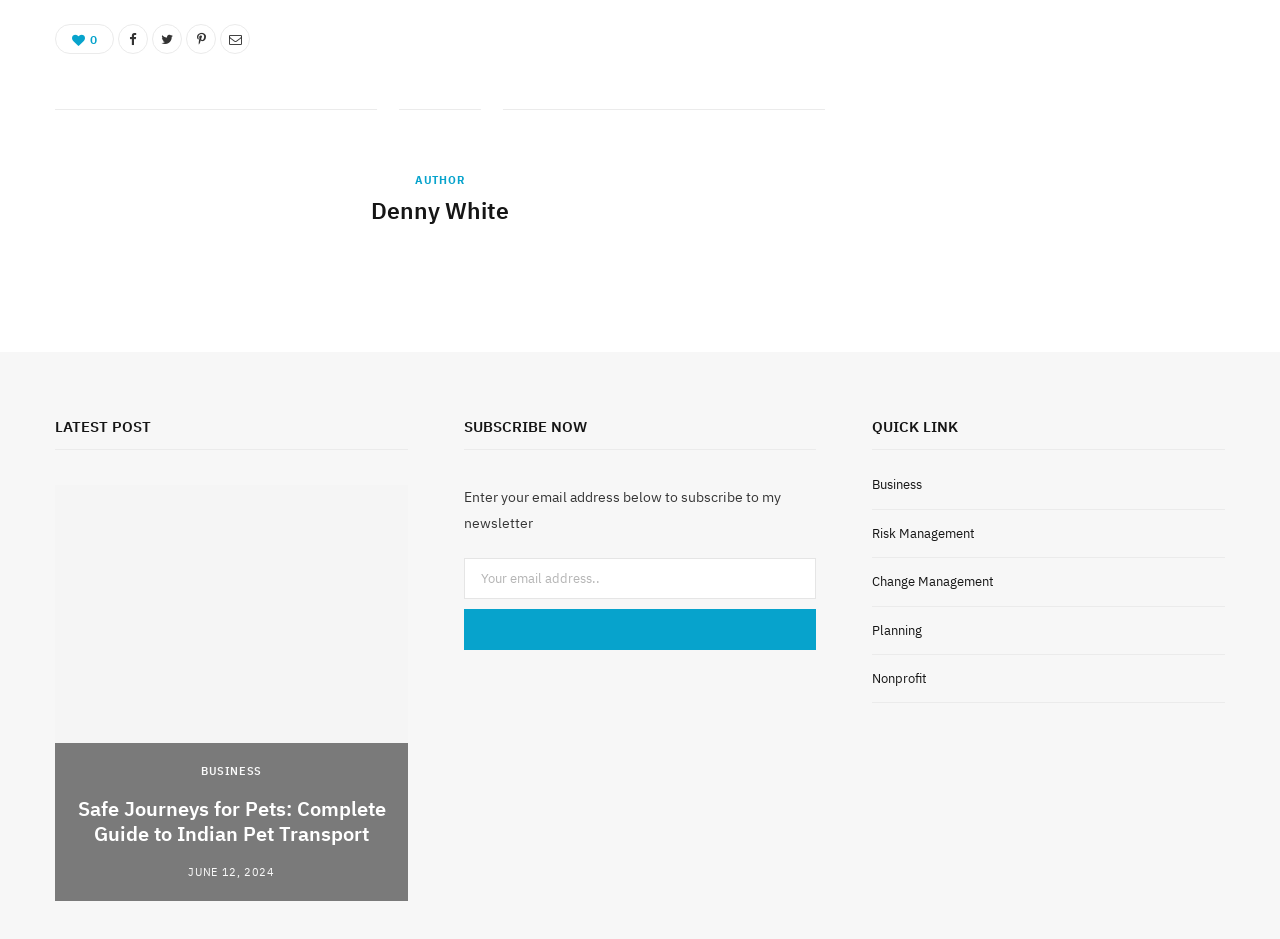What is the latest post about?
From the image, provide a succinct answer in one word or a short phrase.

Pet Transport